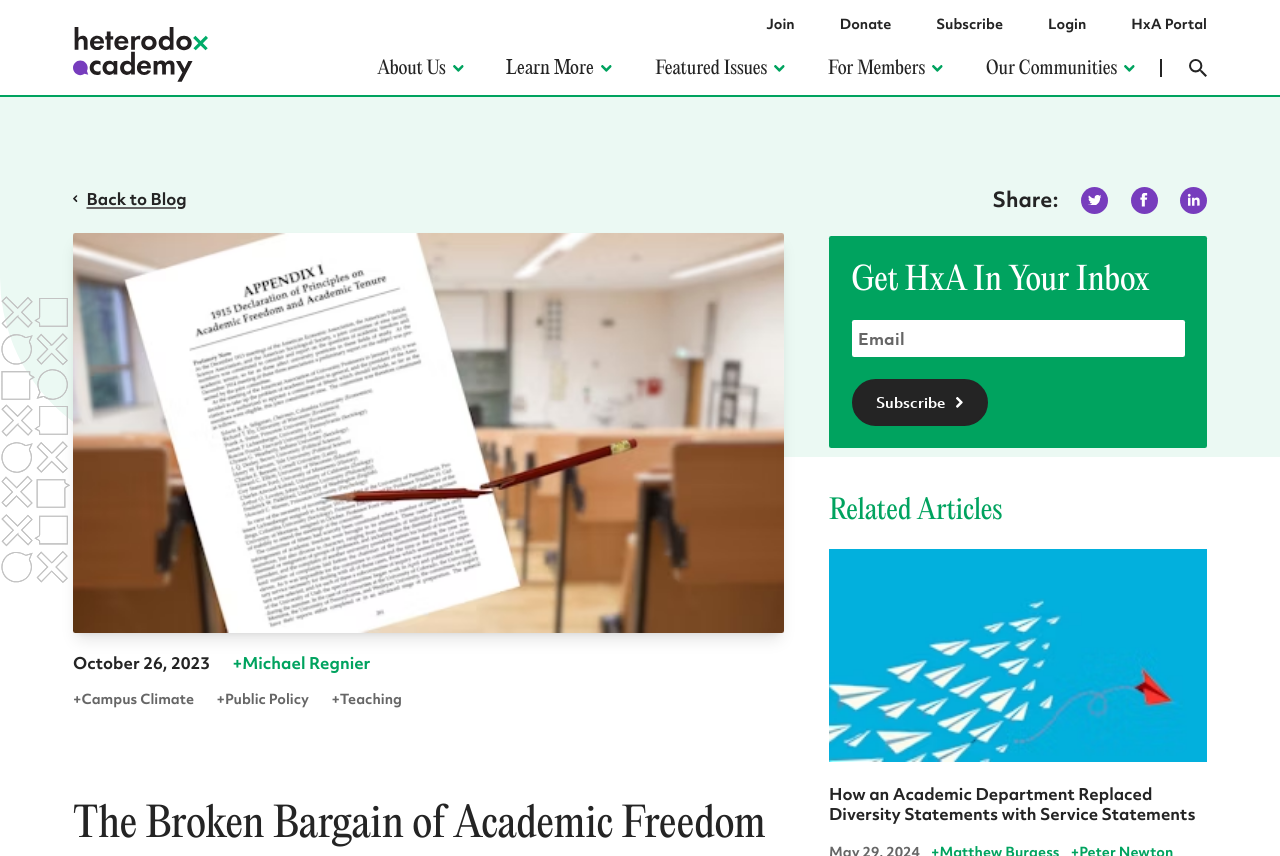What is the date of the blog post?
Based on the screenshot, provide your answer in one word or phrase.

October 26, 2023